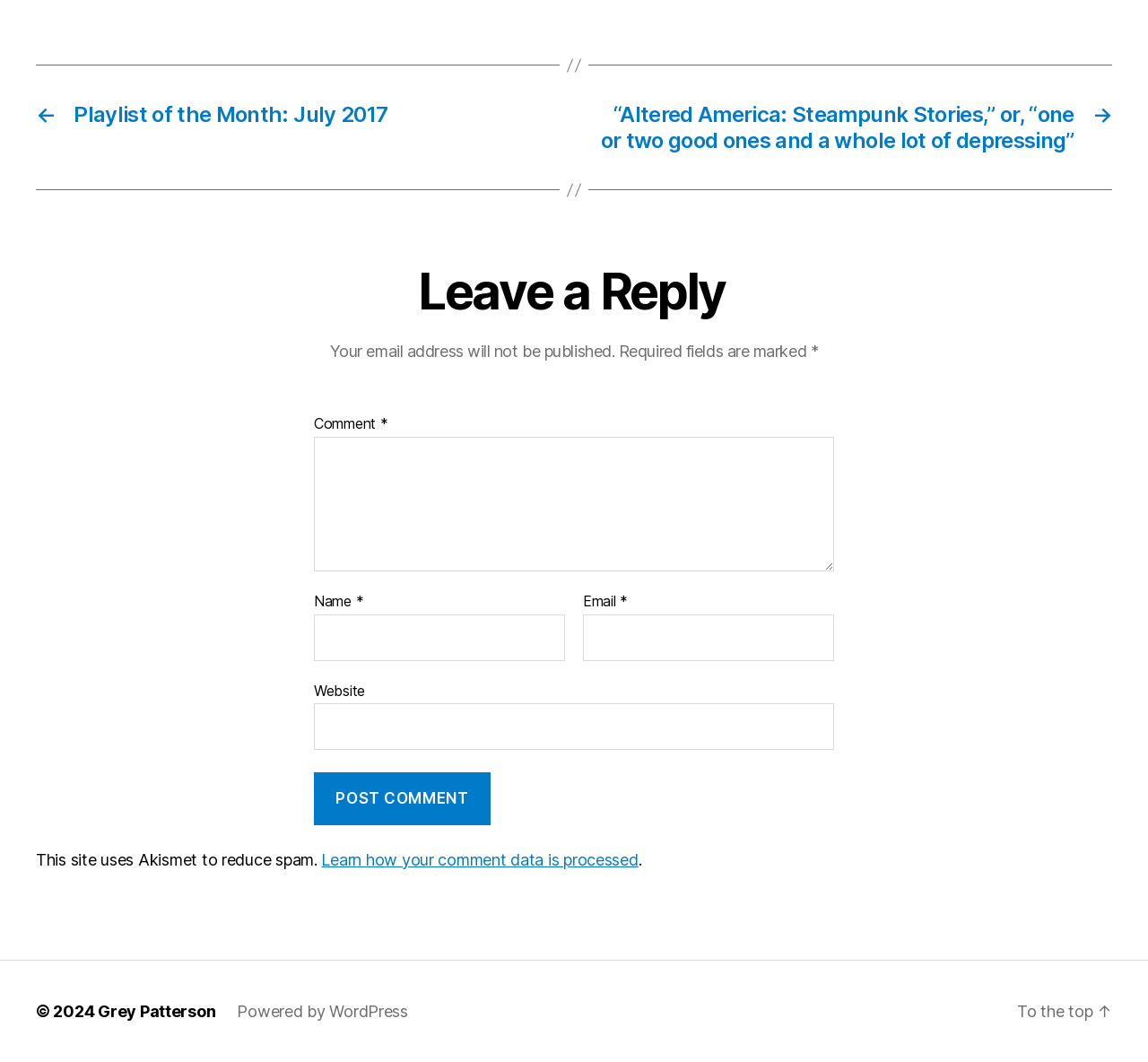What is the theme of the playlist mentioned on the webpage?
Using the image as a reference, answer the question with a short word or phrase.

July 2017